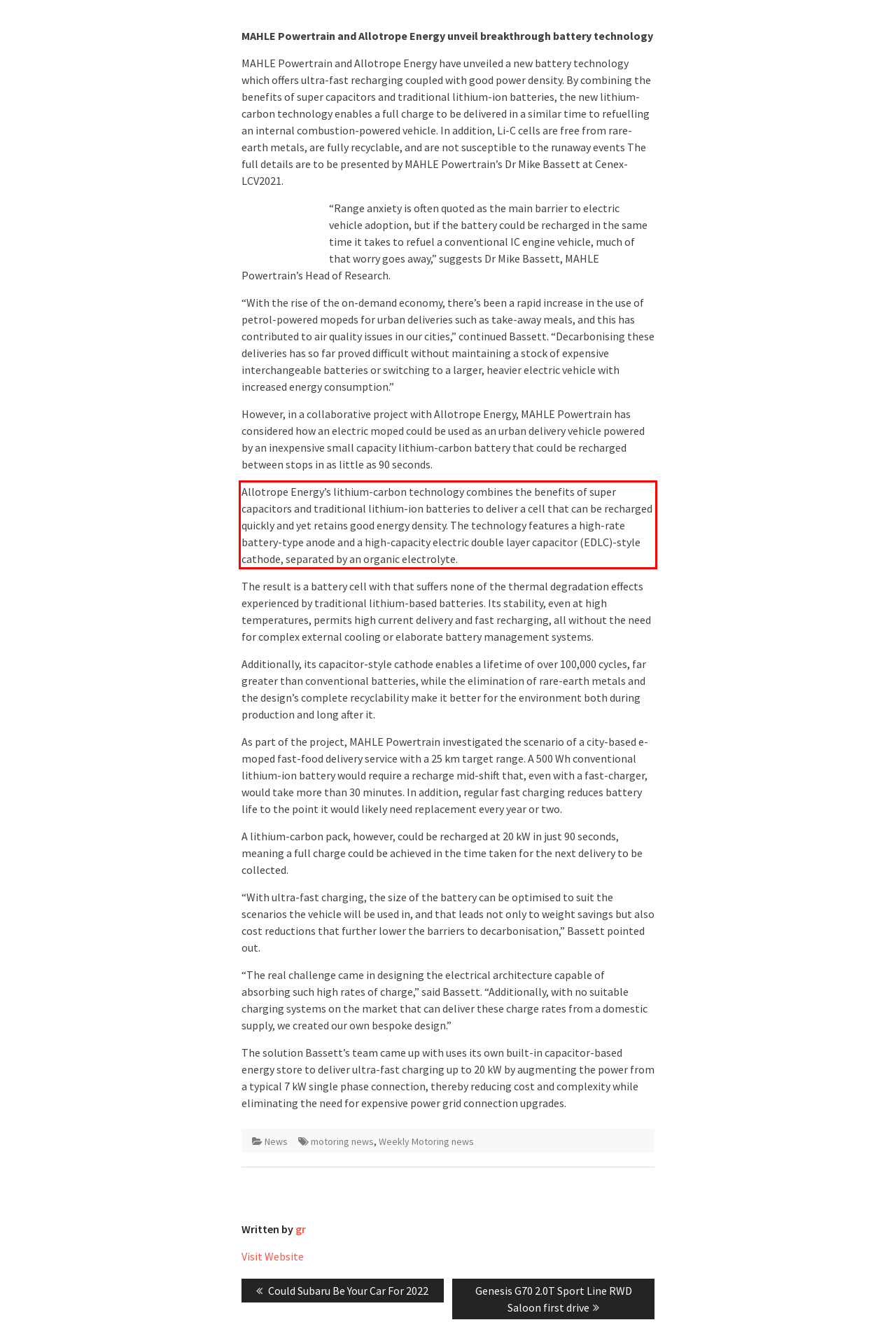Please look at the screenshot provided and find the red bounding box. Extract the text content contained within this bounding box.

Allotrope Energy’s lithium-carbon technology combines the benefits of super capacitors and traditional lithium-ion batteries to deliver a cell that can be recharged quickly and yet retains good energy density. The technology features a high-rate battery-type anode and a high-capacity electric double layer capacitor (EDLC)-style cathode, separated by an organic electrolyte.